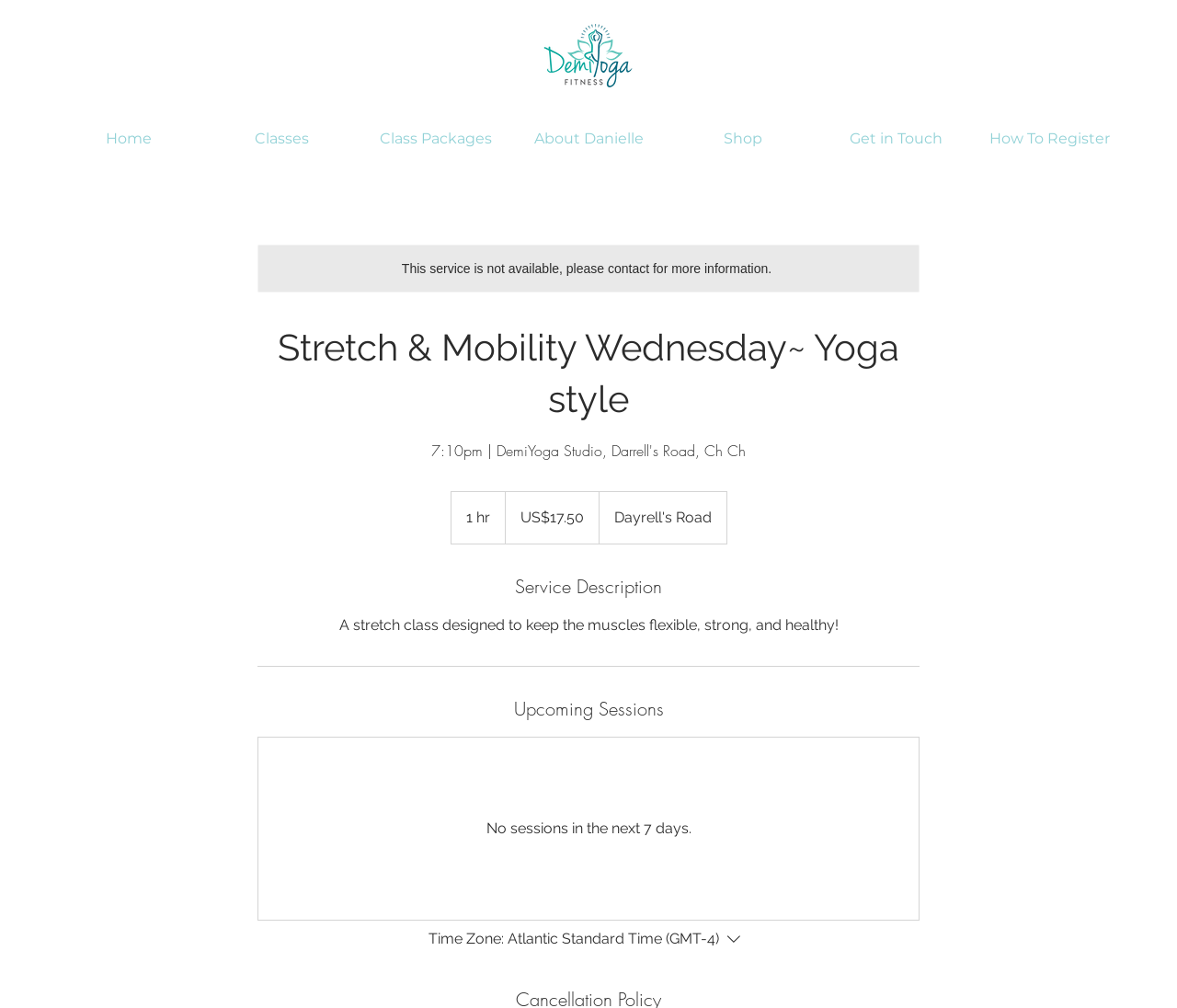Could you indicate the bounding box coordinates of the region to click in order to complete this instruction: "Get more information about the 'Stretch & Mobility Wednesday~ Yoga style' service".

[0.219, 0.319, 0.781, 0.422]